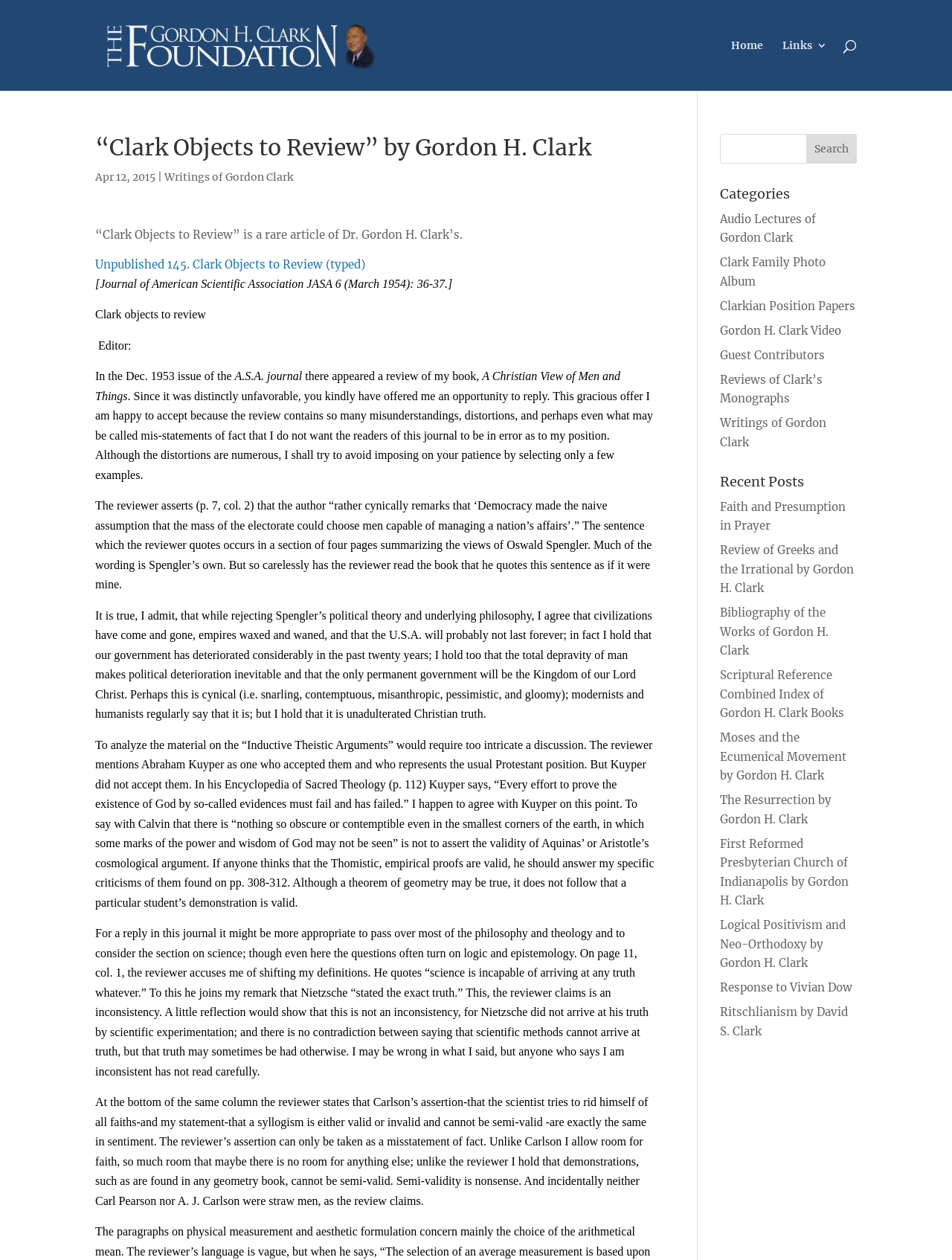Create a full and detailed caption for the entire webpage.

The webpage is dedicated to the writings of Gordon H. Clark, a Christian philosopher and theologian. At the top, there is a link to "The Gordon H. Clark Foundation" accompanied by an image of the foundation's logo. Below this, there are navigation links to "Home" and "Links 3" on the top right corner.

The main content of the webpage is an article titled "“Clark Objects to Review” by Gordon H. Clark", which is a response to a review of one of Clark's books. The article is divided into several sections, with headings and paragraphs of text. The text is dense and academic, discussing topics such as philosophy, theology, and science.

On the right side of the webpage, there is a search bar with a button labeled "Search". Below this, there are several categories listed, including "Audio Lectures of Gordon Clark", "Clark Family Photo Album", and "Writings of Gordon Clark", among others. Each category has a link to a corresponding webpage.

Further down the page, there is a section titled "Recent Posts", which lists several articles and writings by Gordon H. Clark, including "Faith and Presumption in Prayer", "Review of Greeks and the Irrational by Gordon H. Clark", and "Bibliography of the Works of Gordon H. Clark", among others. Each article has a link to its corresponding webpage.

Overall, the webpage is a repository of Gordon H. Clark's writings and provides a platform for readers to access and engage with his work.